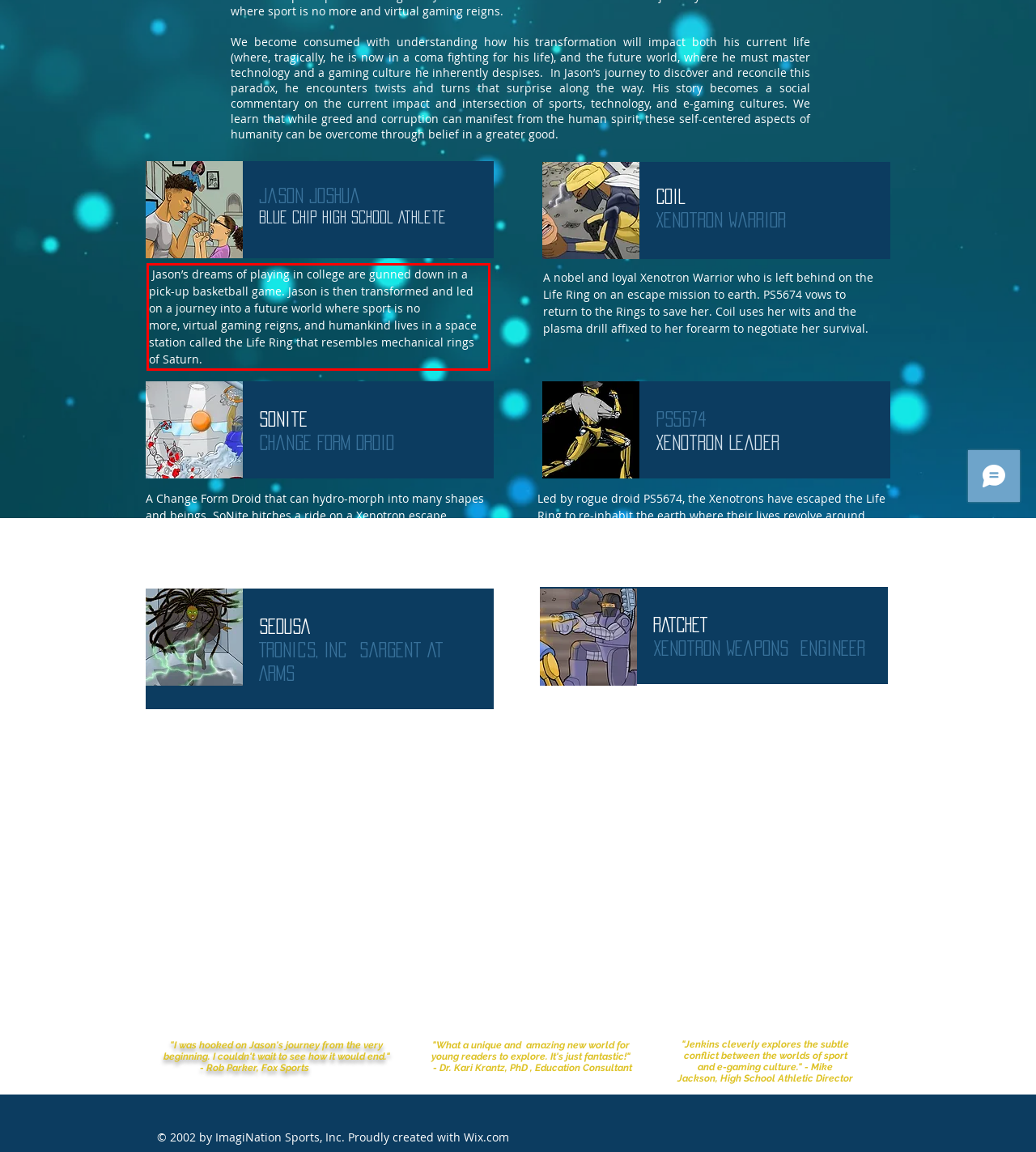Inspect the webpage screenshot that has a red bounding box and use OCR technology to read and display the text inside the red bounding box.

Jason’s dreams of playing in college are gunned down in a pick-up basketball game. Jason is then transformed and led on a journey into a future world where sport is no more, virtual gaming reigns, and humankind lives in a space station called the Life Ring that resembles mechanical rings of Saturn.